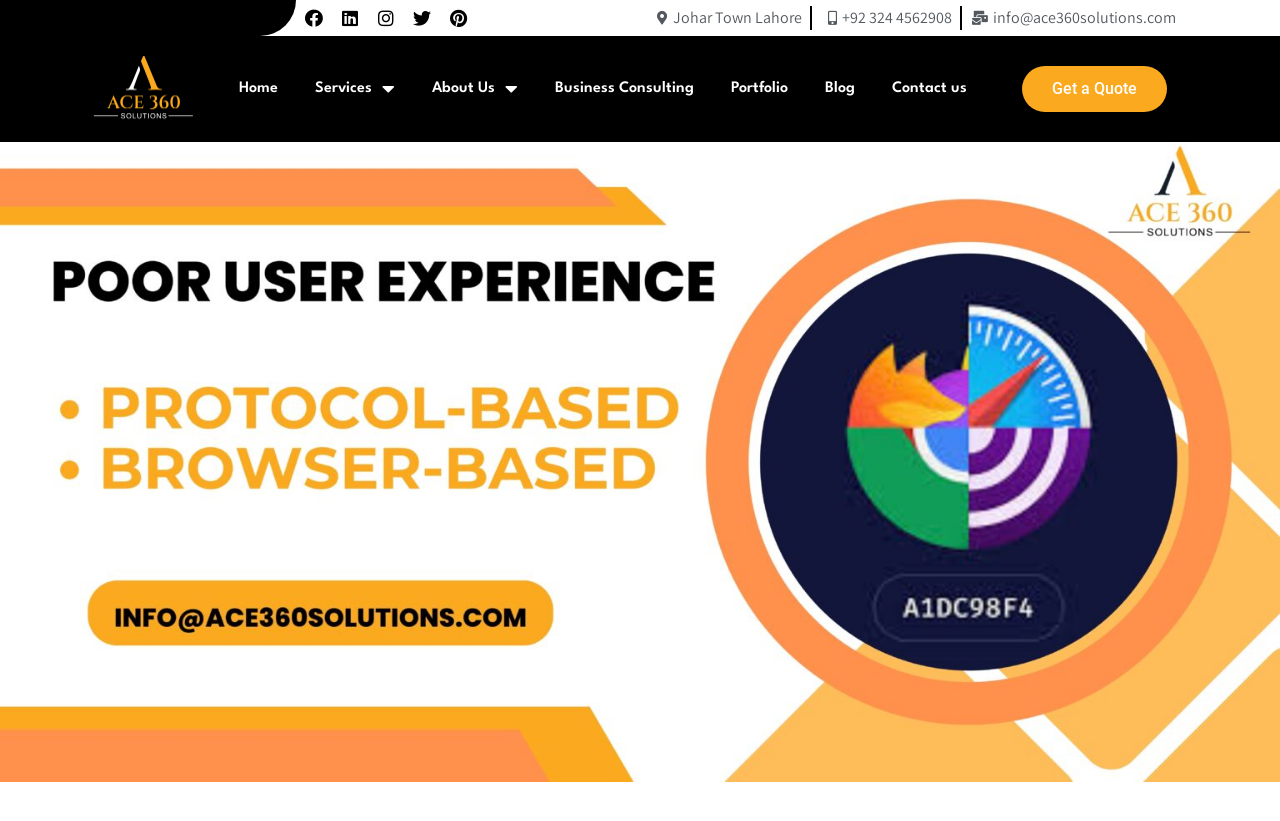Pinpoint the bounding box coordinates of the area that must be clicked to complete this instruction: "Contact via phone".

[0.64, 0.007, 0.744, 0.037]